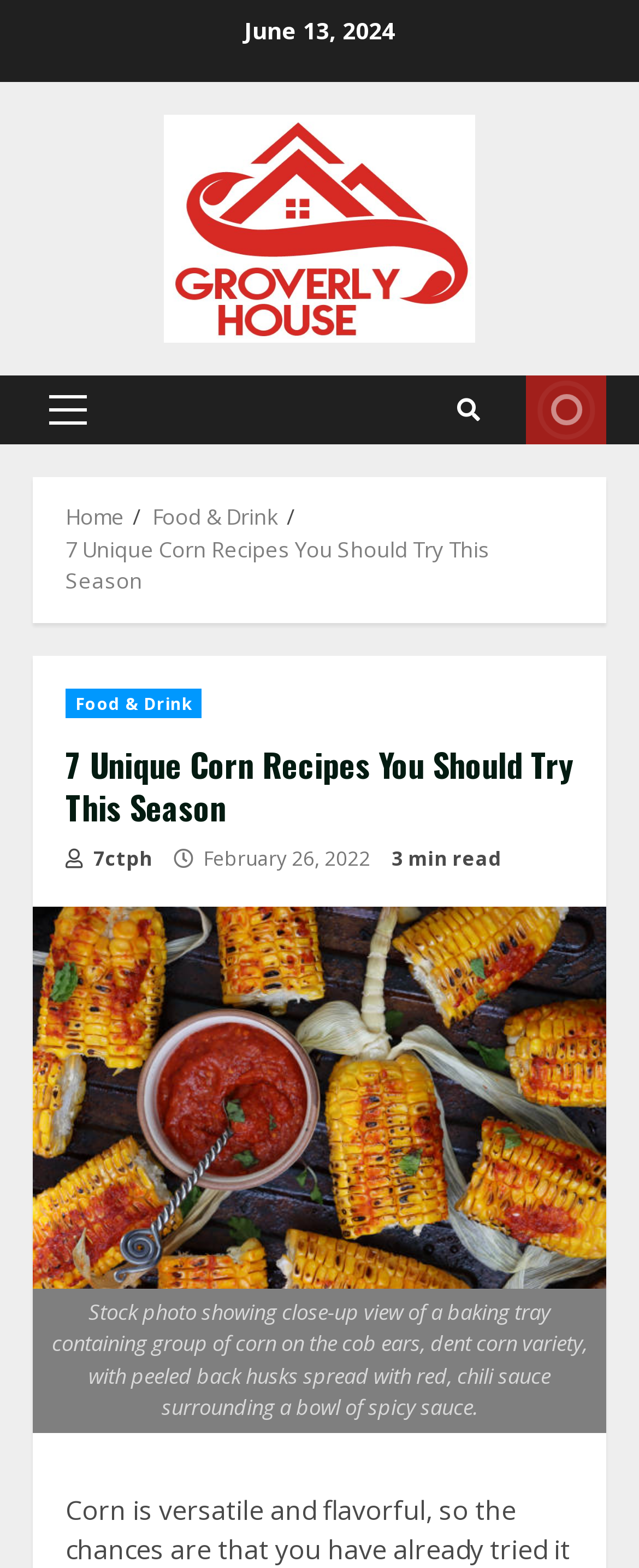What is the description of the image?
Give a detailed response to the question by analyzing the screenshot.

I determined the description of the image by examining the static text element with the bounding box coordinates [0.081, 0.827, 0.919, 0.907] which contains a detailed description of the image.